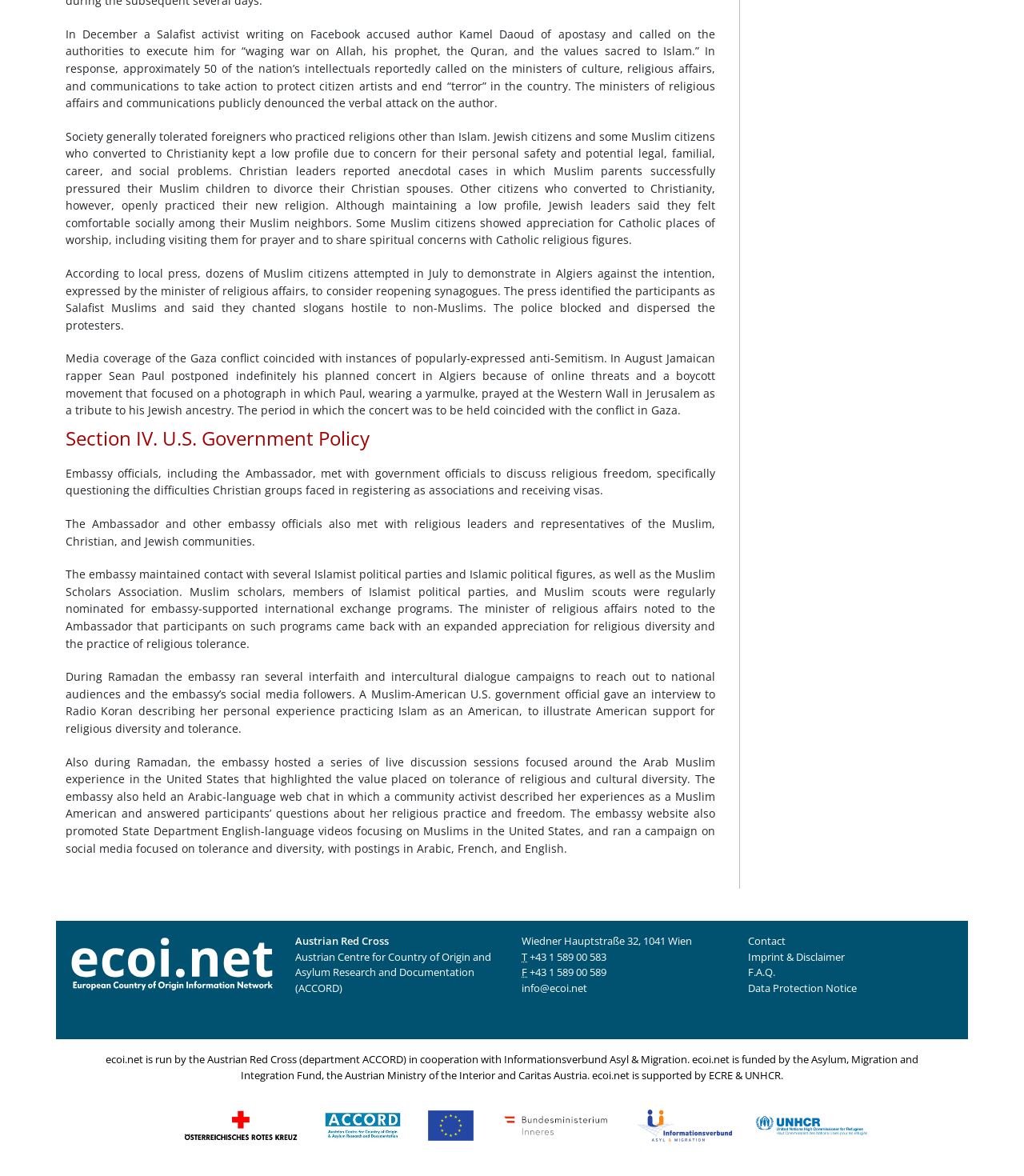Using the element description: "title="Informationsverbund Asyl & Migration"", determine the bounding box coordinates for the specified UI element. The coordinates should be four float numbers between 0 and 1, [left, top, right, bottom].

[0.622, 0.95, 0.714, 0.962]